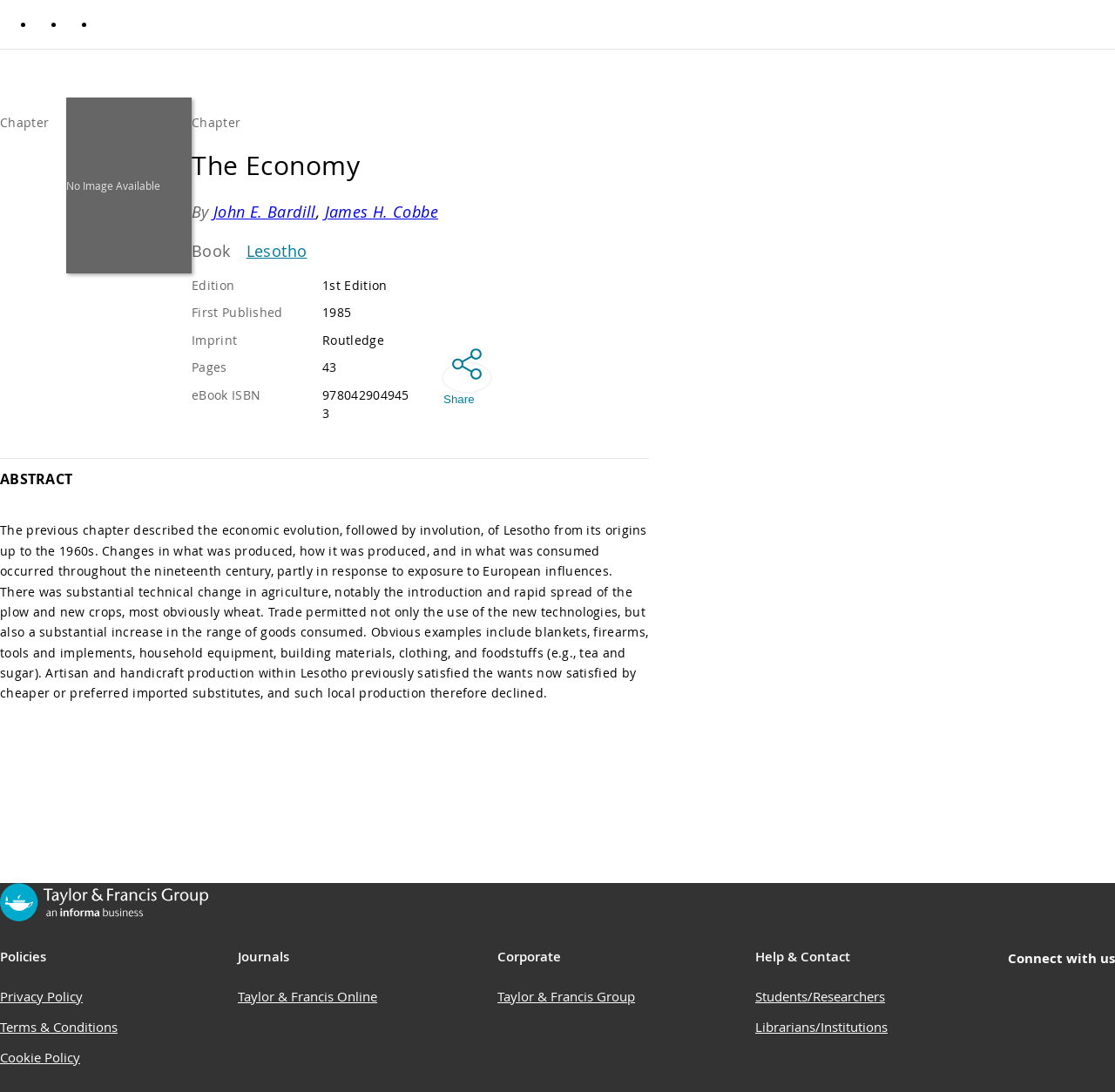Describe every aspect of the webpage comprehensively.

This webpage appears to be a product description page for a book titled "The Economy" by John E. Bardill and James H. Cobbe, published by Routledge. 

At the top of the page, there is a main region that takes up most of the screen, with a heading "The Economy" and the authors' names. Below this, there is a section with details about the book, including the edition, publication date, imprint, number of pages, and eBook ISBN. 

To the right of the book details, there is a "Share" button. 

Below the book details, there is an abstract section with a heading "ABSTRACT" that summarizes the content of the previous chapter, describing the economic evolution and involution of Lesotho from its origins up to the 1960s.

At the very top of the page, there is a link to the Taylor & Francis Group logo. 

At the bottom of the page, there are several links and buttons organized into three sections: "Policies", "Journals", and "Corporate". Each section has a heading and a button that can be expanded to reveal more links. The "Policies" section has links to the privacy policy, terms and conditions, and cookie policy. The "Journals" section has a link to Taylor & Francis Online, and the "Corporate" section has a link to the Taylor & Francis Group website. 

Finally, there is a "Help & Contact" section at the bottom right of the page with links to resources for students/researchers and librarians/institutions, as well as a "Connect with us" section.